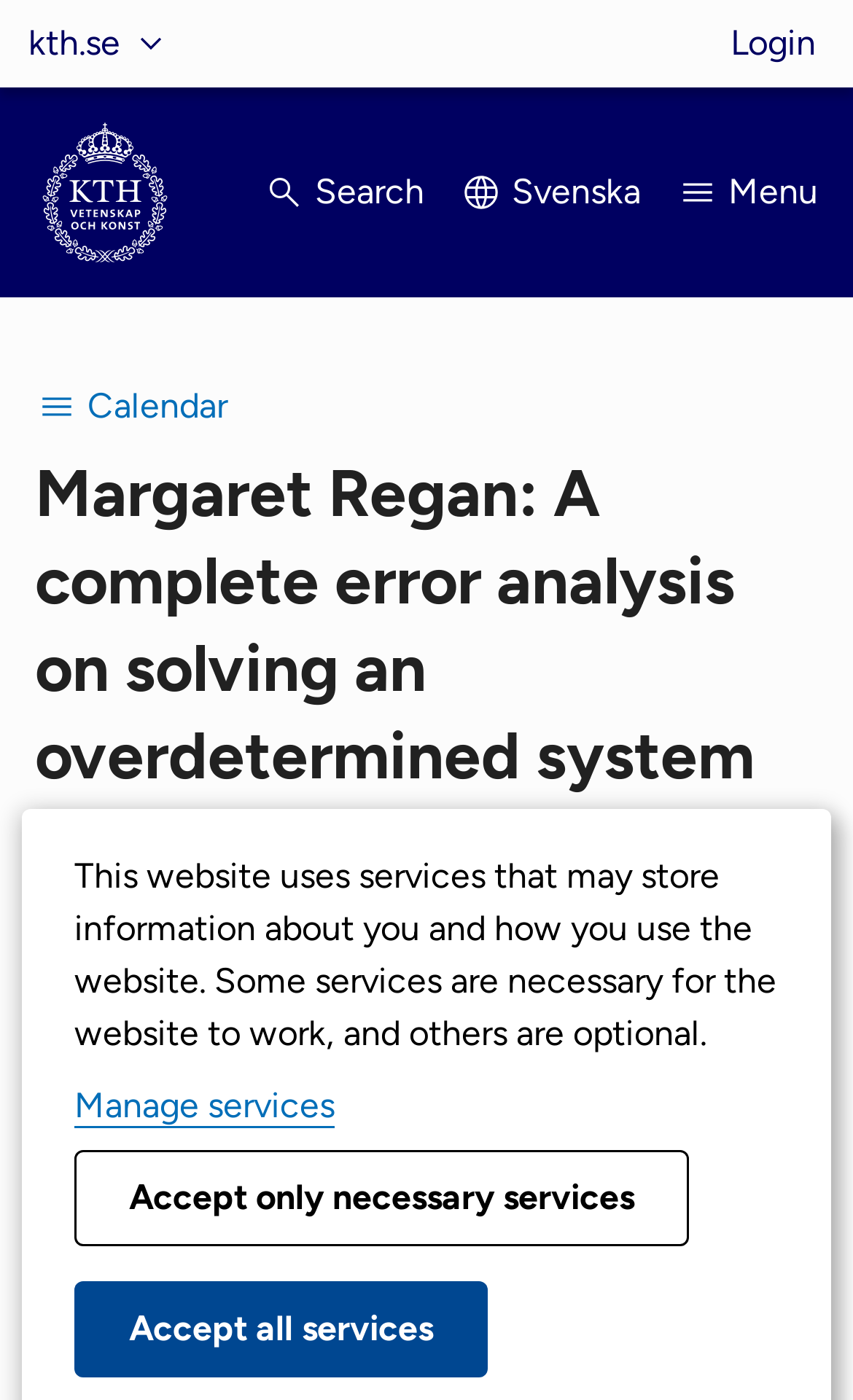What is the speaker's affiliation?
Please answer the question as detailed as possible.

The speaker's affiliation can be found in the 'Participating:' section, where it is stated that Margaret Regan is from Duke University.